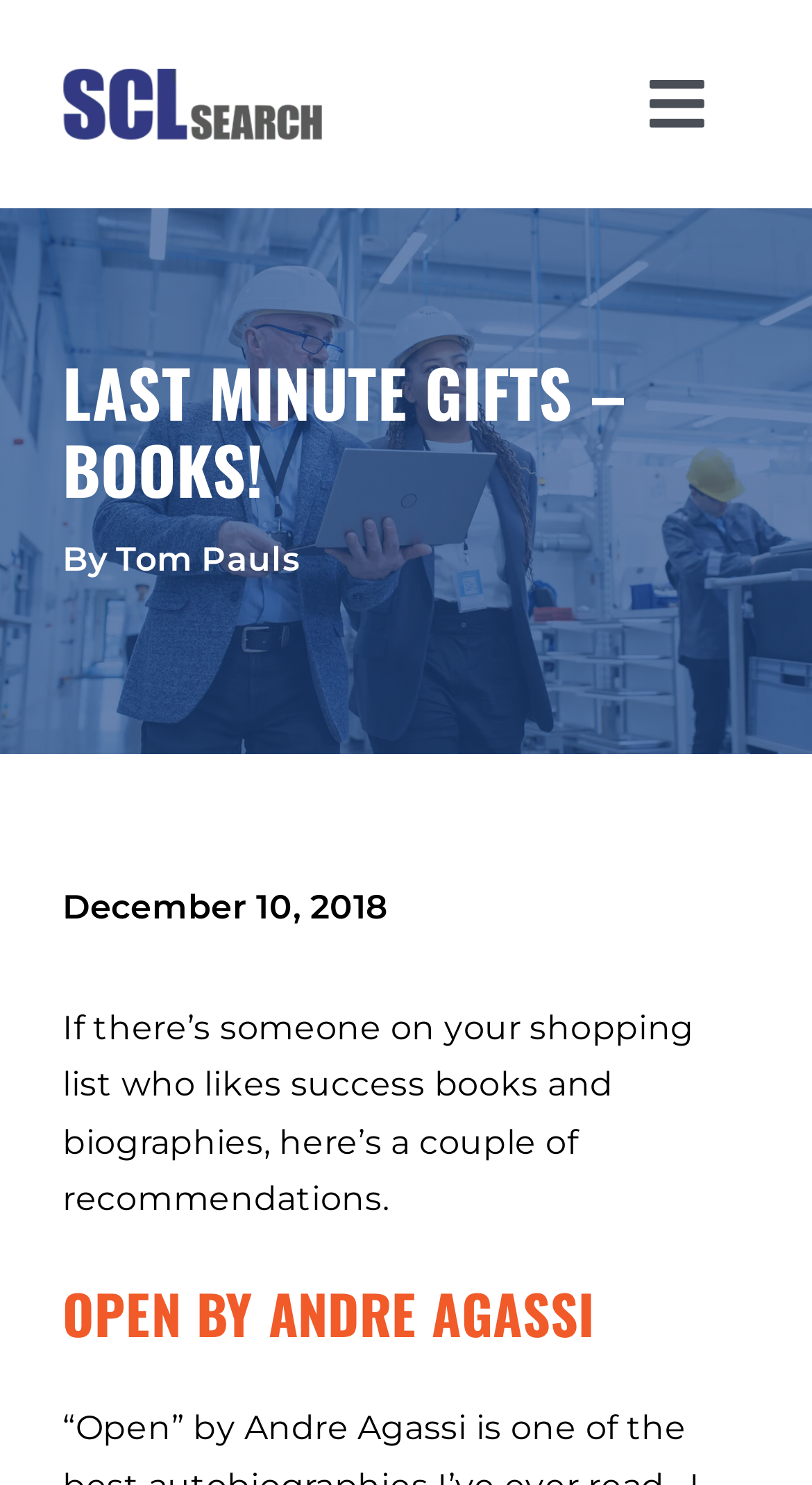Please determine the bounding box coordinates of the element to click on in order to accomplish the following task: "Go to the HOME page". Ensure the coordinates are four float numbers ranging from 0 to 1, i.e., [left, top, right, bottom].

[0.0, 0.139, 1.0, 0.209]